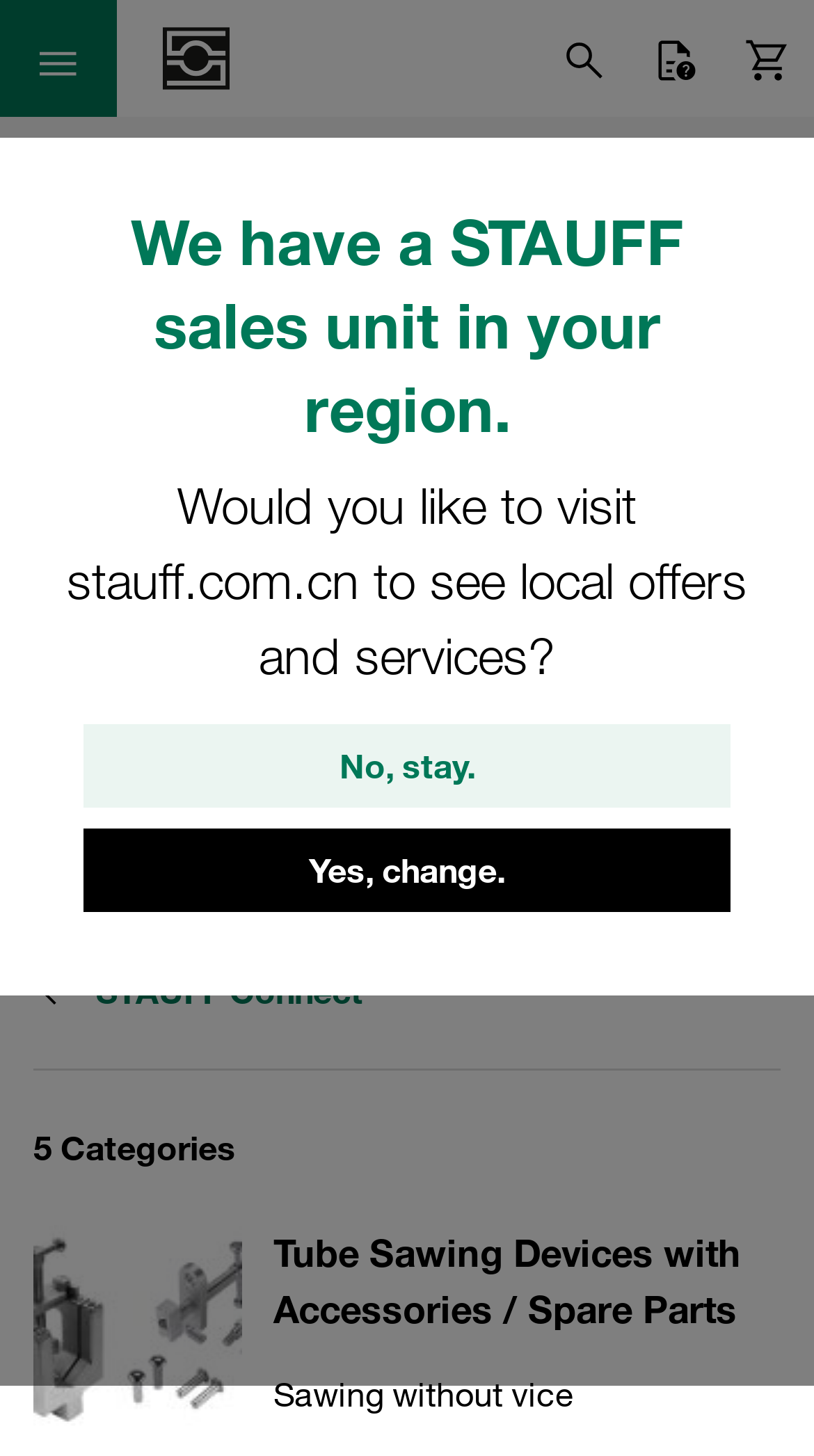Could you provide the bounding box coordinates for the portion of the screen to click to complete this instruction: "Search for products"?

[0.687, 0.024, 0.749, 0.059]